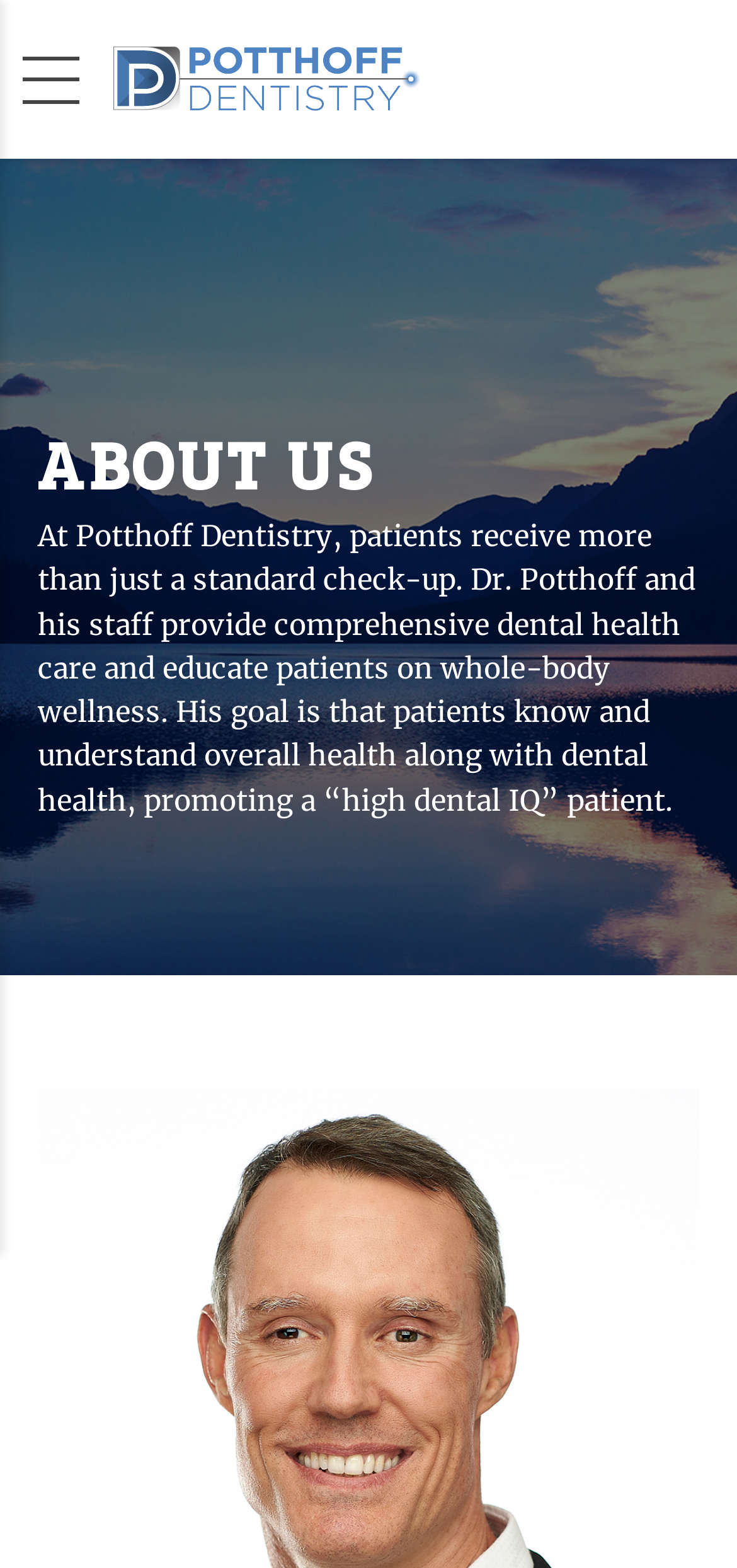What is the focus of Potthoff Dentistry?
Please look at the screenshot and answer in one word or a short phrase.

Comprehensive dental health care